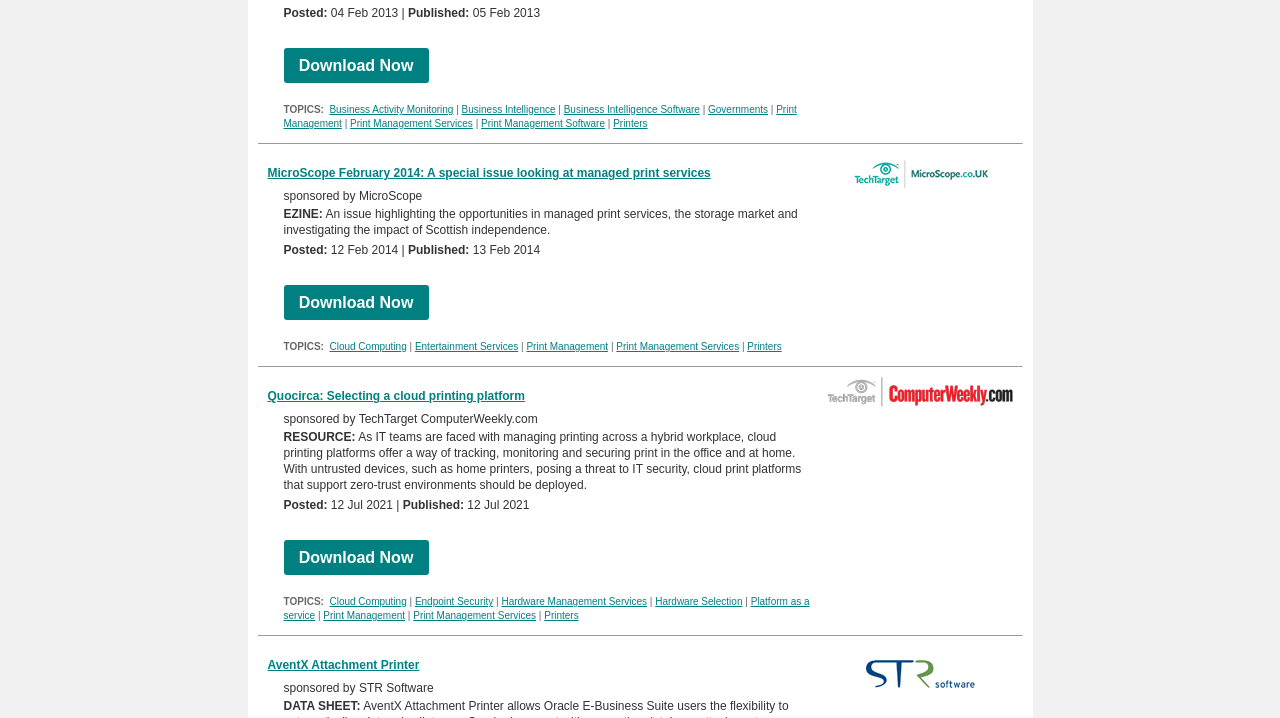Find the bounding box coordinates for the area you need to click to carry out the instruction: "Learn about 'AventX Attachment Printer'". The coordinates should be four float numbers between 0 and 1, indicated as [left, top, right, bottom].

[0.209, 0.916, 0.328, 0.936]